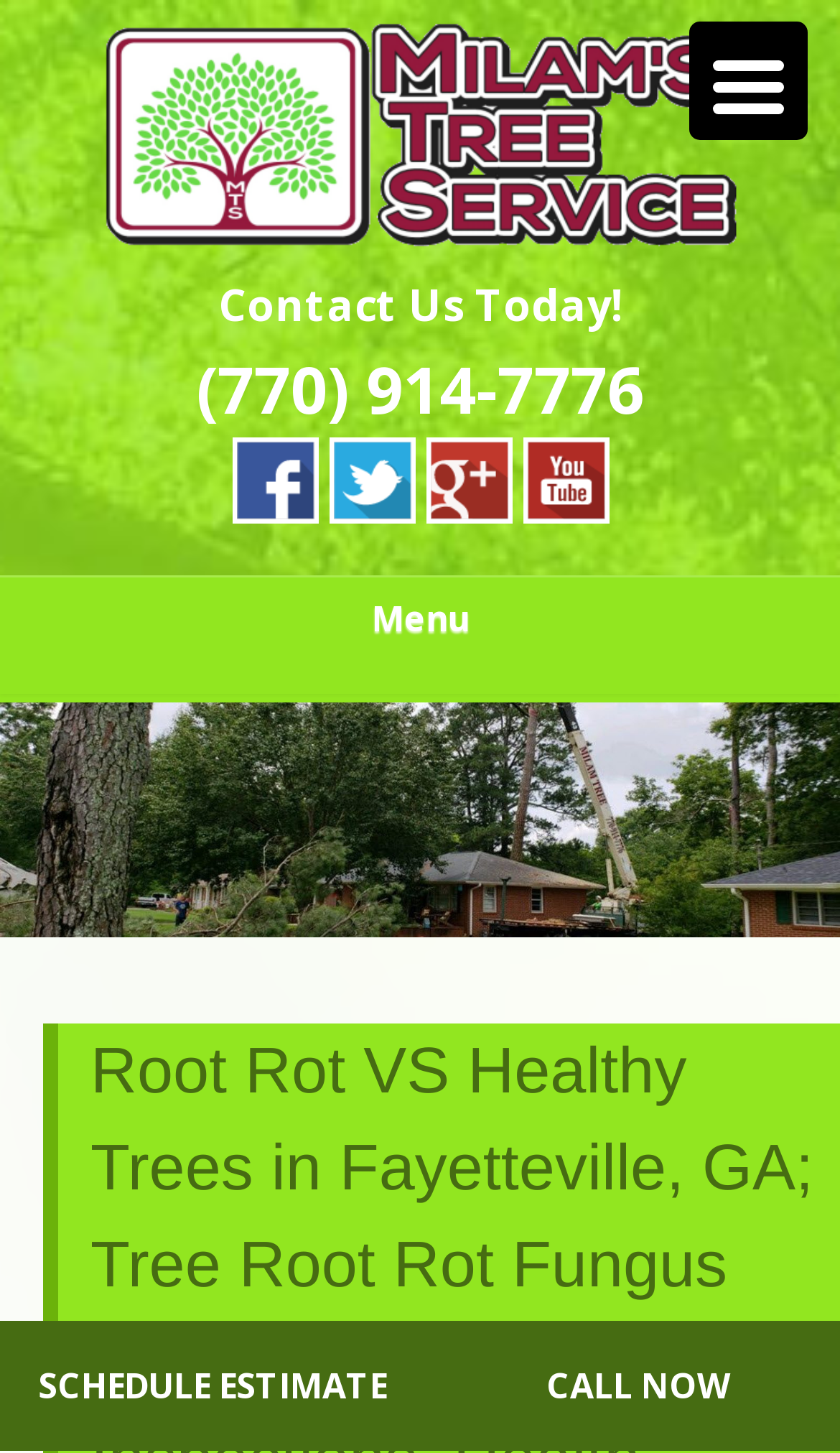Please determine the bounding box coordinates of the area that needs to be clicked to complete this task: 'Call Milam Tree Services'. The coordinates must be four float numbers between 0 and 1, formatted as [left, top, right, bottom].

[0.233, 0.237, 0.767, 0.298]